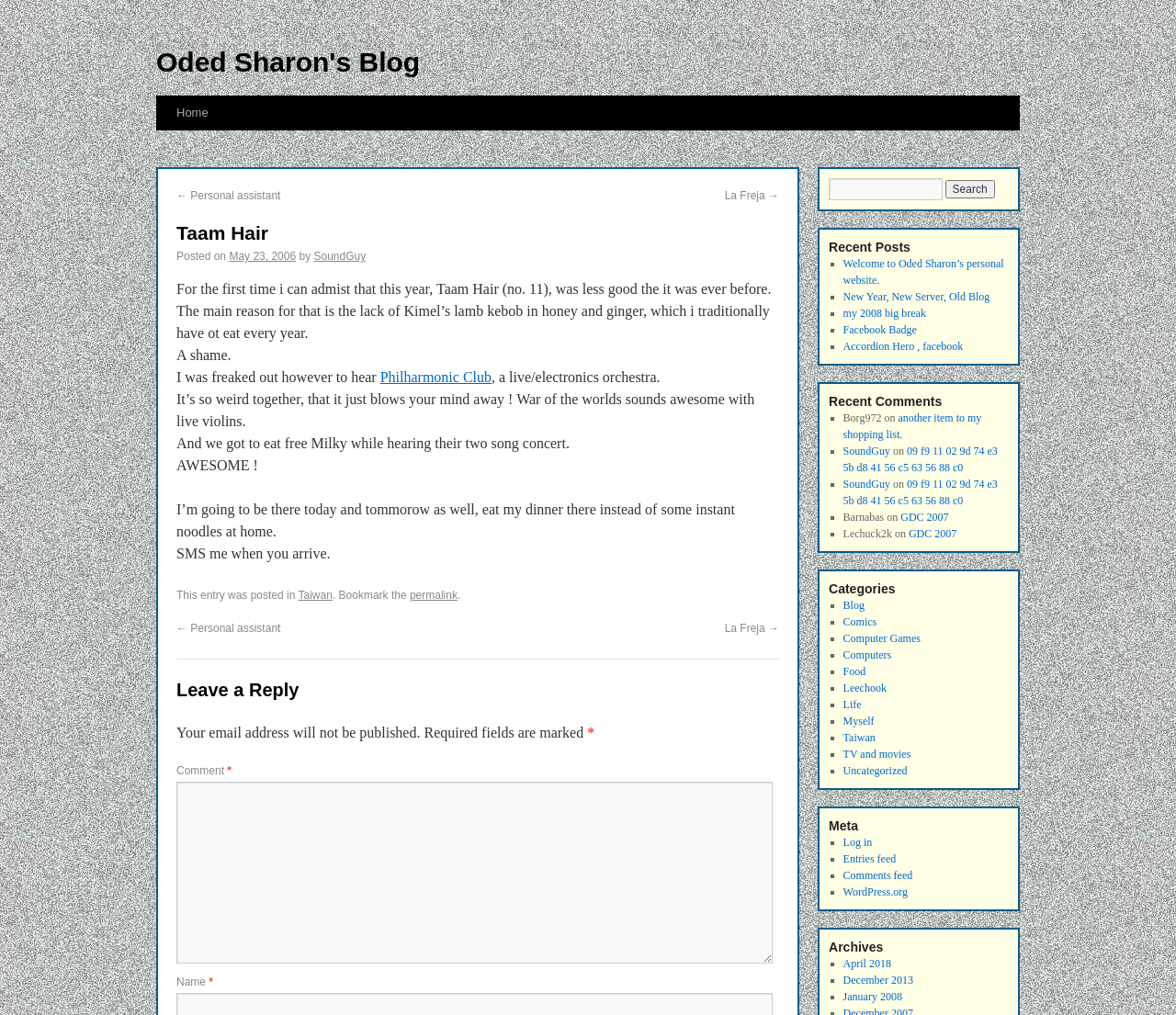Specify the bounding box coordinates of the area to click in order to execute this command: 'Click on the 'Taiwan' link'. The coordinates should consist of four float numbers ranging from 0 to 1, and should be formatted as [left, top, right, bottom].

[0.254, 0.58, 0.283, 0.593]